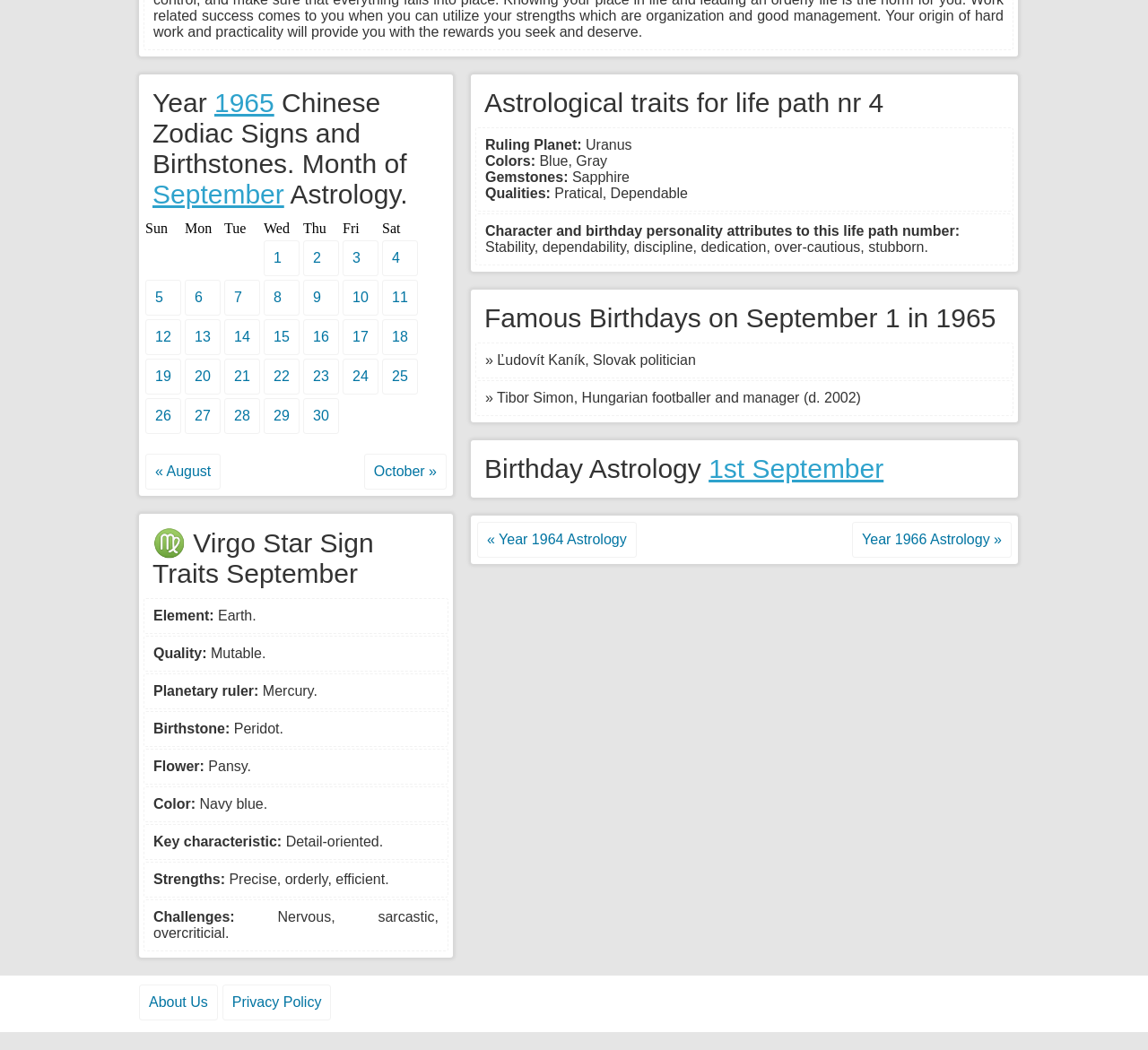Use a single word or phrase to answer the question: 
What are the qualities associated with life path number 4?

Pratical, Dependable